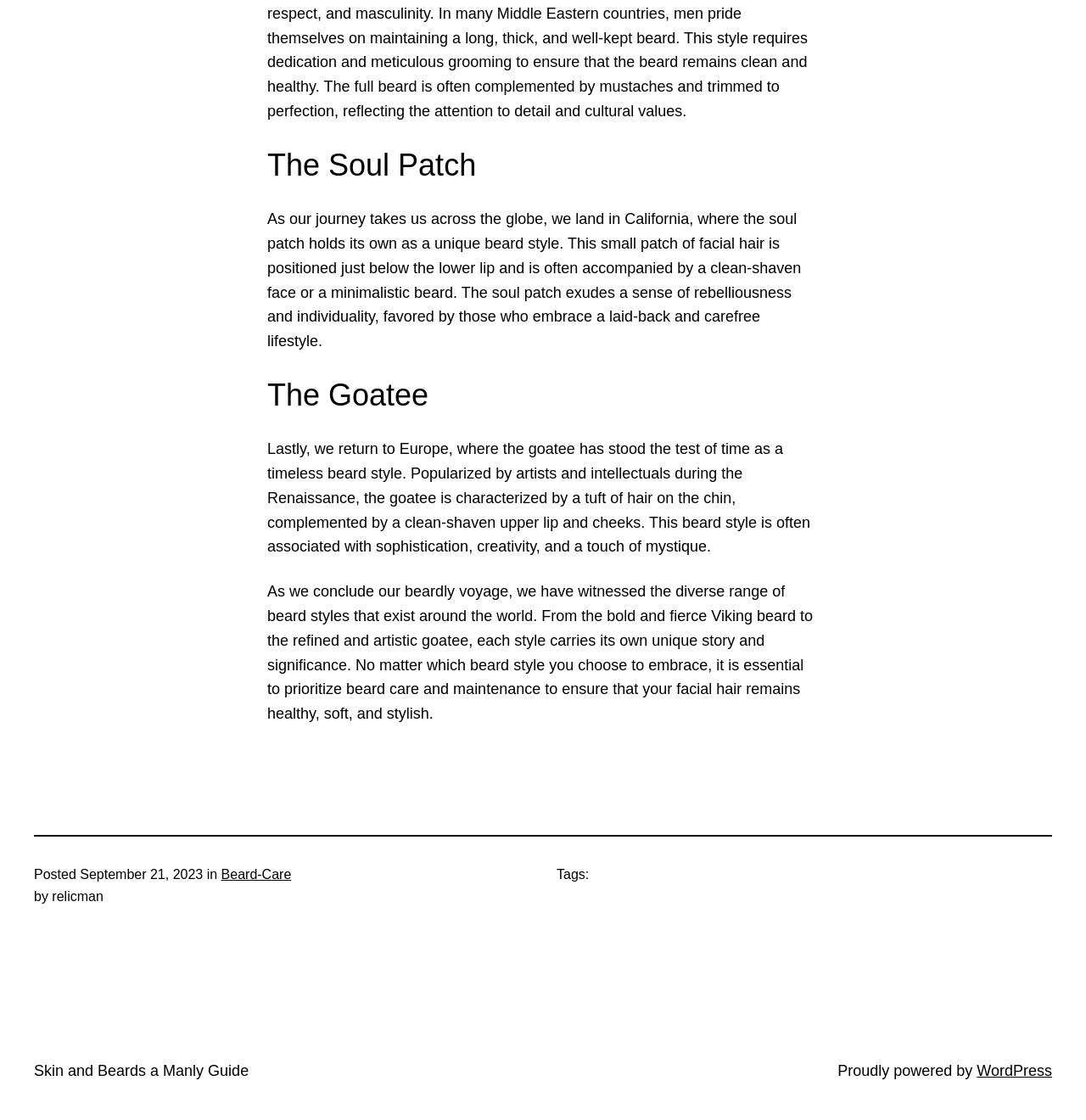Bounding box coordinates must be specified in the format (top-left x, top-left y, bottom-right x, bottom-right y). All values should be floating point numbers between 0 and 1. What are the bounding box coordinates of the UI element described as: WordPress

[0.899, 0.948, 0.969, 0.964]